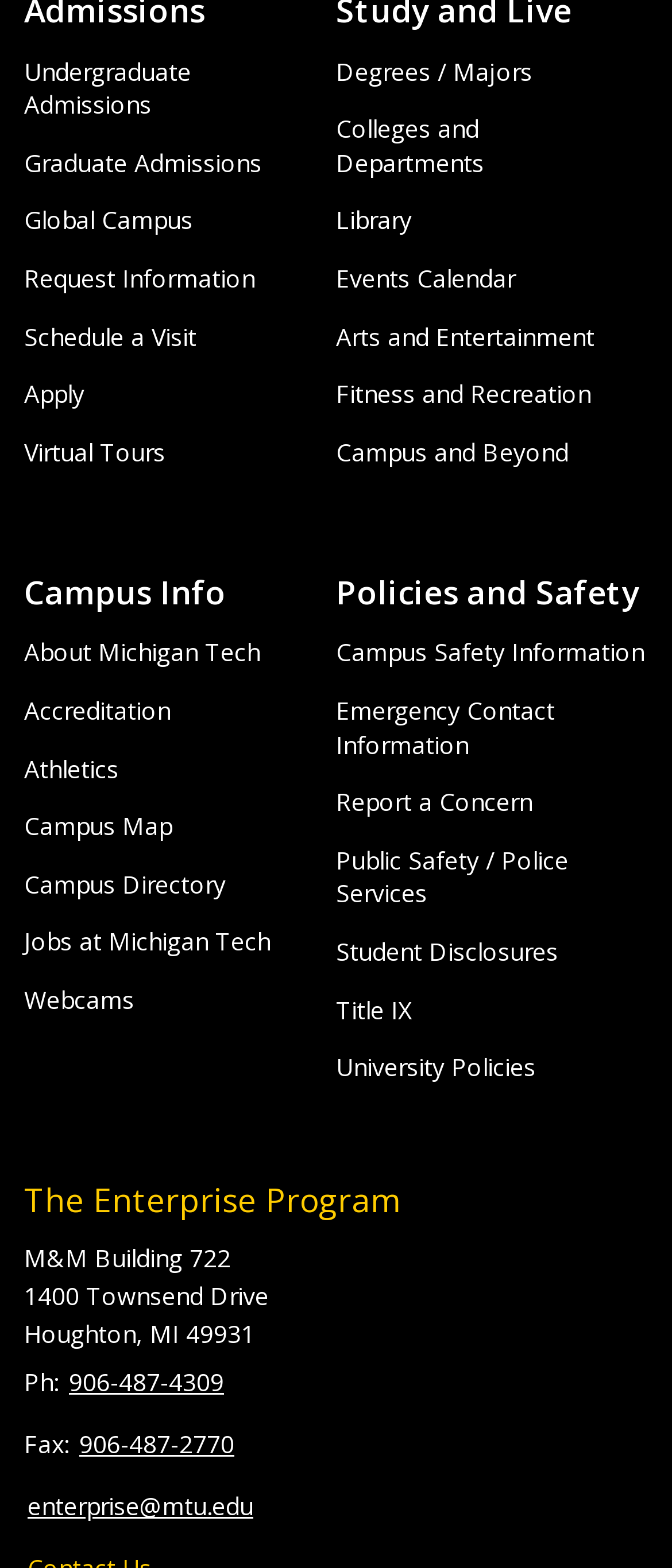What is the address of the M&M Building?
Kindly offer a comprehensive and detailed response to the question.

I looked for the address of the M&M Building and found it mentioned as 'M&M Building 722' on the webpage.